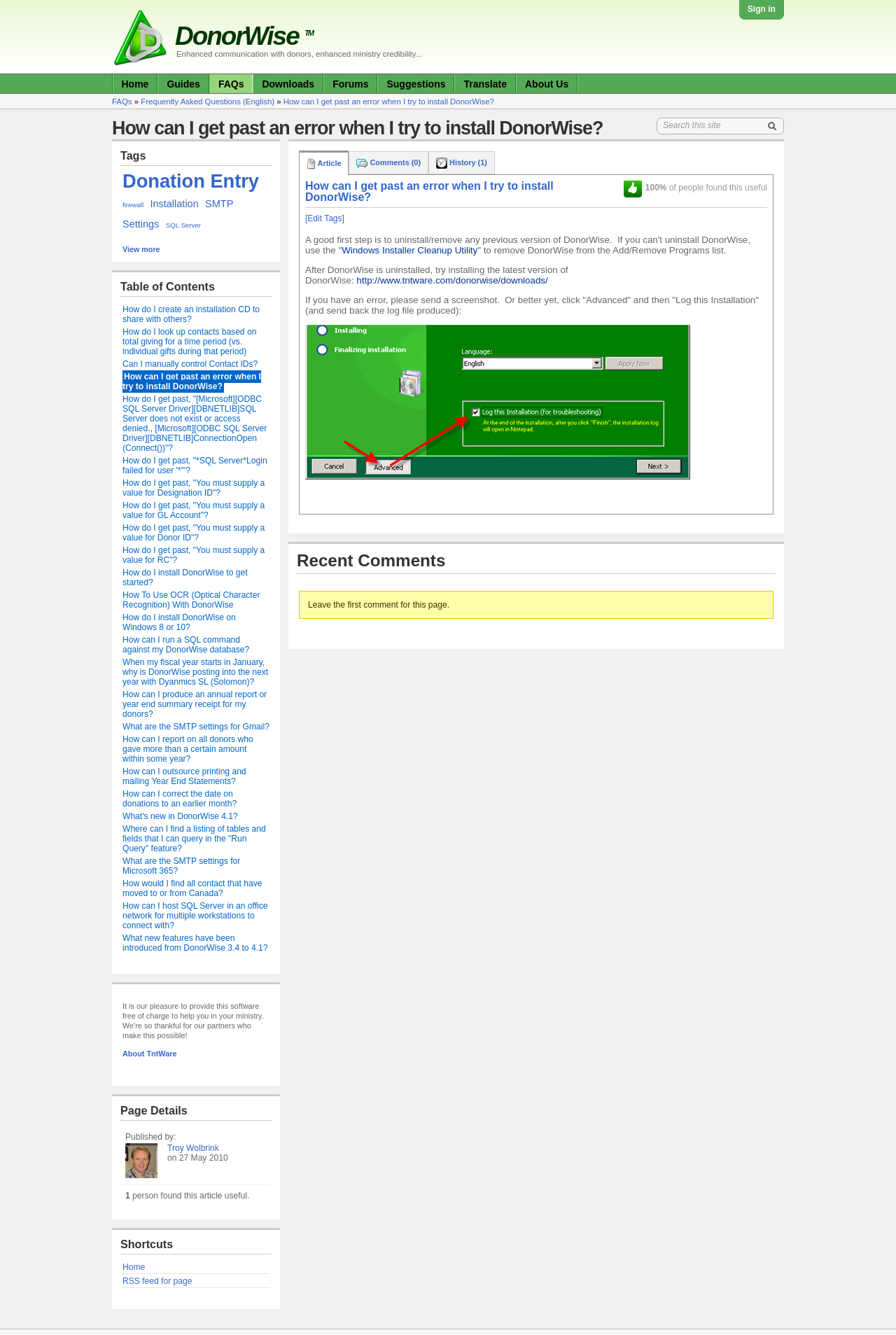Who published the current article?
Based on the image, give a concise answer in the form of a single word or short phrase.

Troy Wolbrink